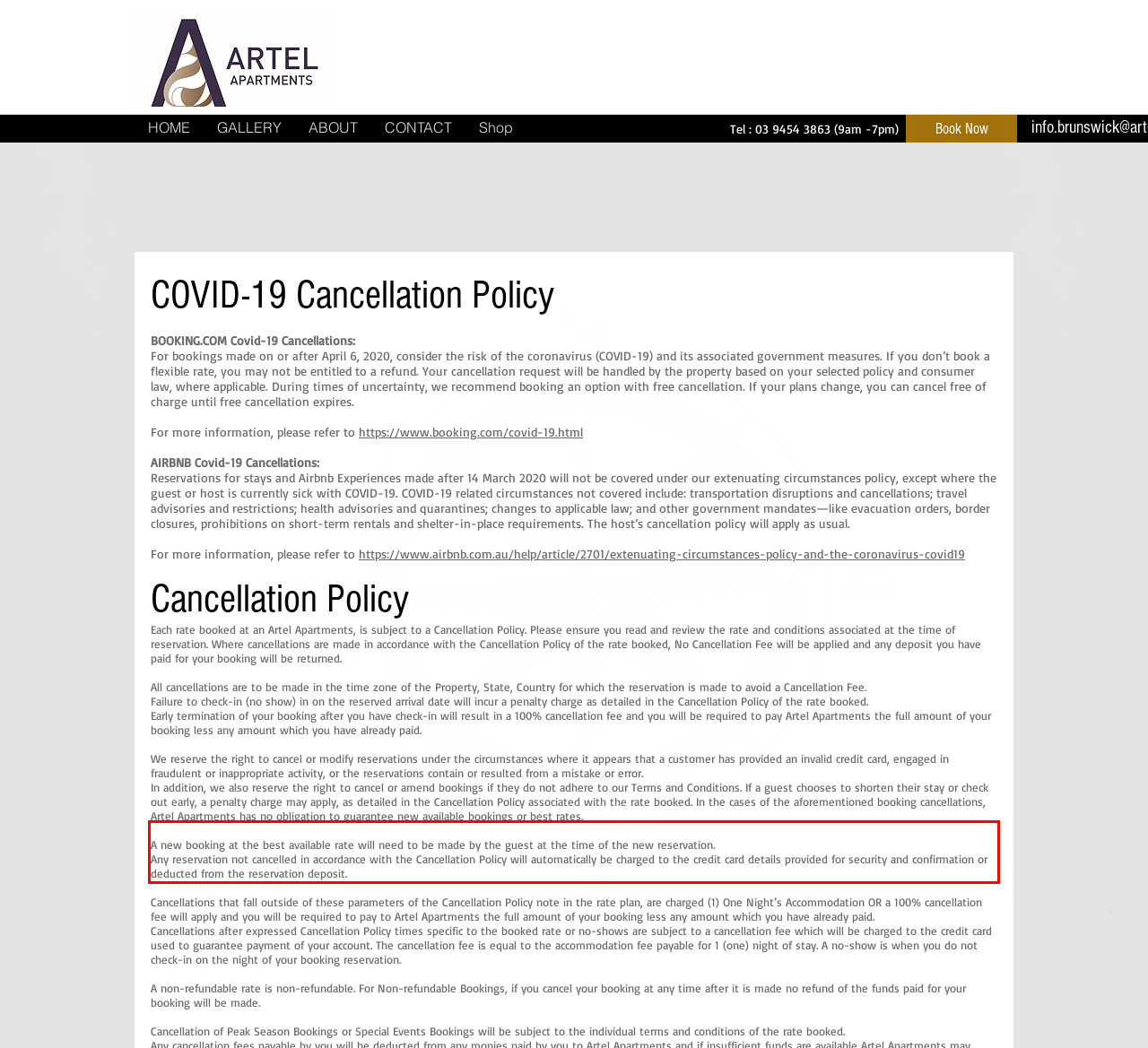Please perform OCR on the UI element surrounded by the red bounding box in the given webpage screenshot and extract its text content.

A new booking at the best available rate will need to be made by the guest at the time of the new reservation. Any reservation not cancelled in accordance with the Cancellation Policy will automatically be charged to the credit card details provided for security and confirmation or deducted from the reservation deposit.